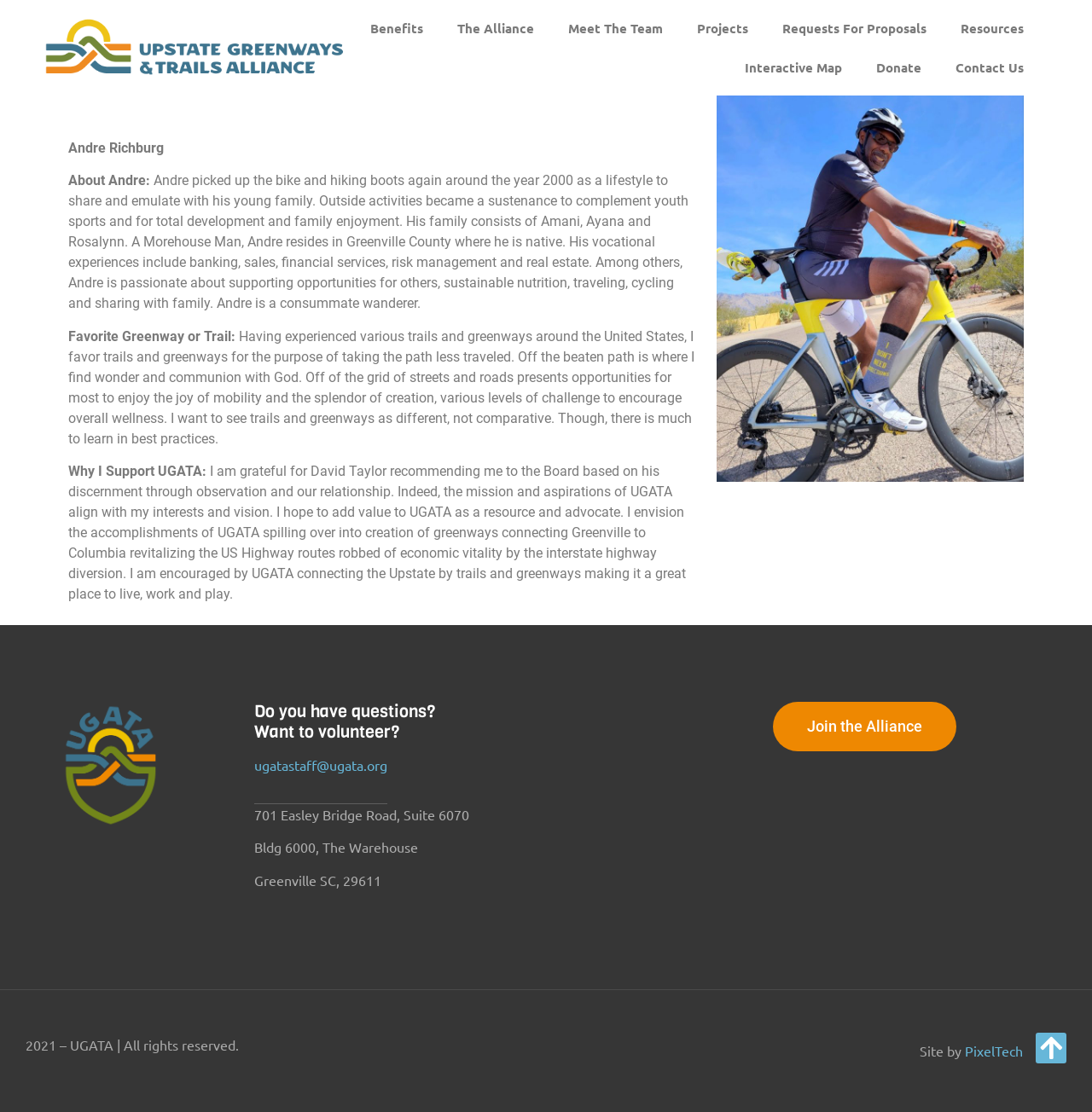Locate the bounding box coordinates of the element's region that should be clicked to carry out the following instruction: "View 'Meet The Team' page". The coordinates need to be four float numbers between 0 and 1, i.e., [left, top, right, bottom].

[0.505, 0.008, 0.623, 0.043]